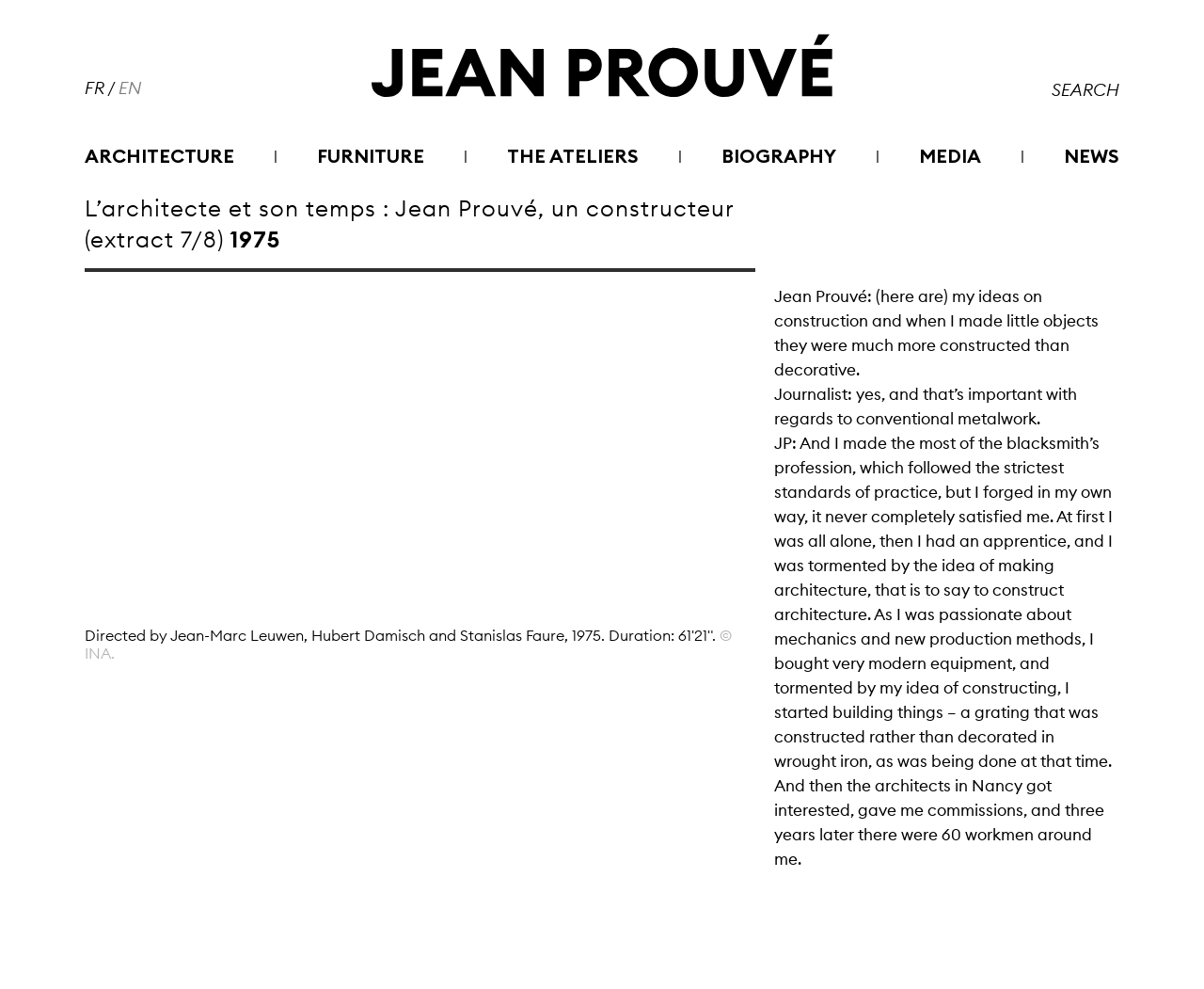Using the webpage screenshot and the element description online payday VT, determine the bounding box coordinates. Specify the coordinates in the format (top-left x, top-left y, bottom-right x, bottom-right y) with values ranging from 0 to 1.

None